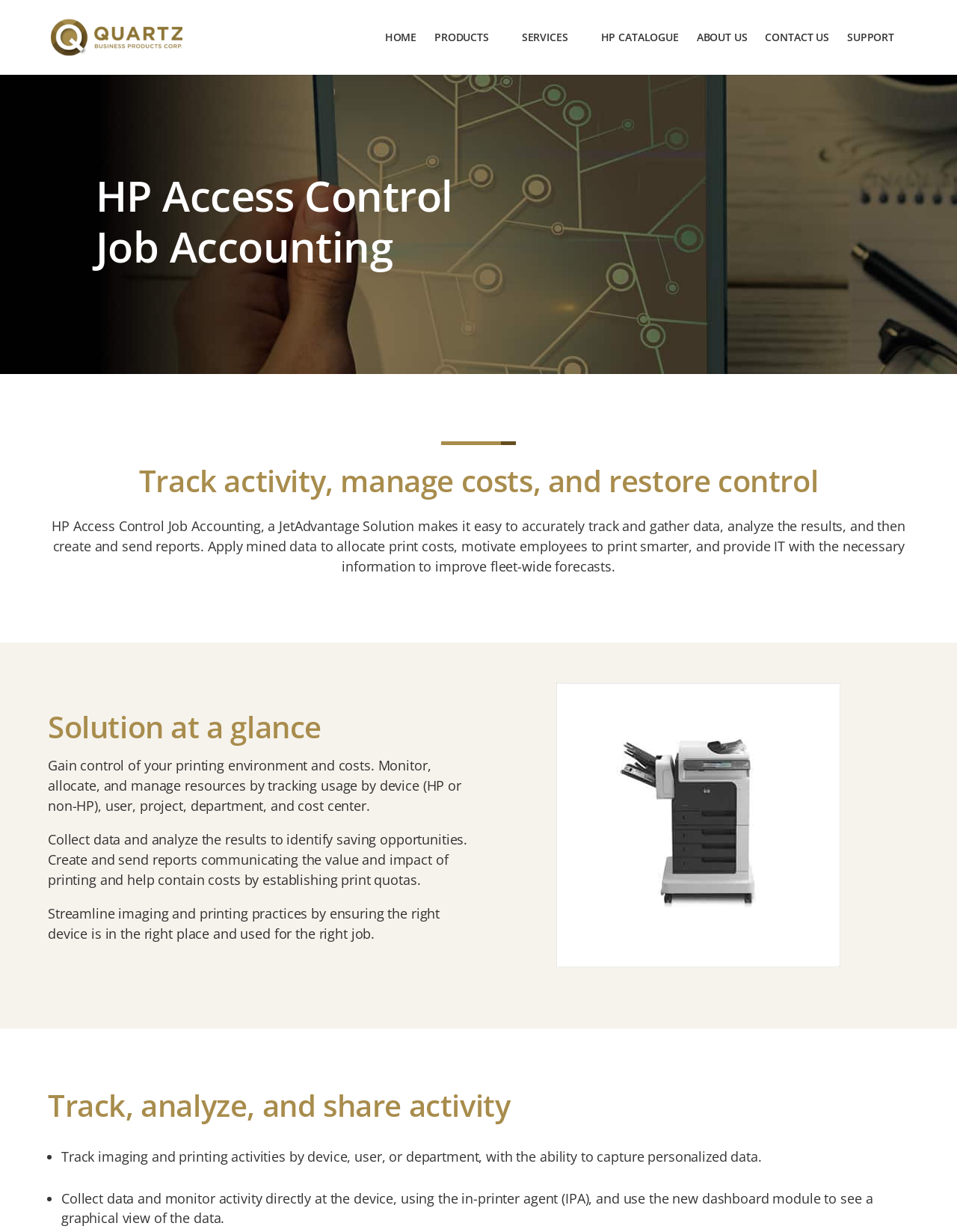Please locate the bounding box coordinates of the element's region that needs to be clicked to follow the instruction: "learn about HP Access Control Job Accounting". The bounding box coordinates should be provided as four float numbers between 0 and 1, i.e., [left, top, right, bottom].

[0.1, 0.138, 0.545, 0.226]